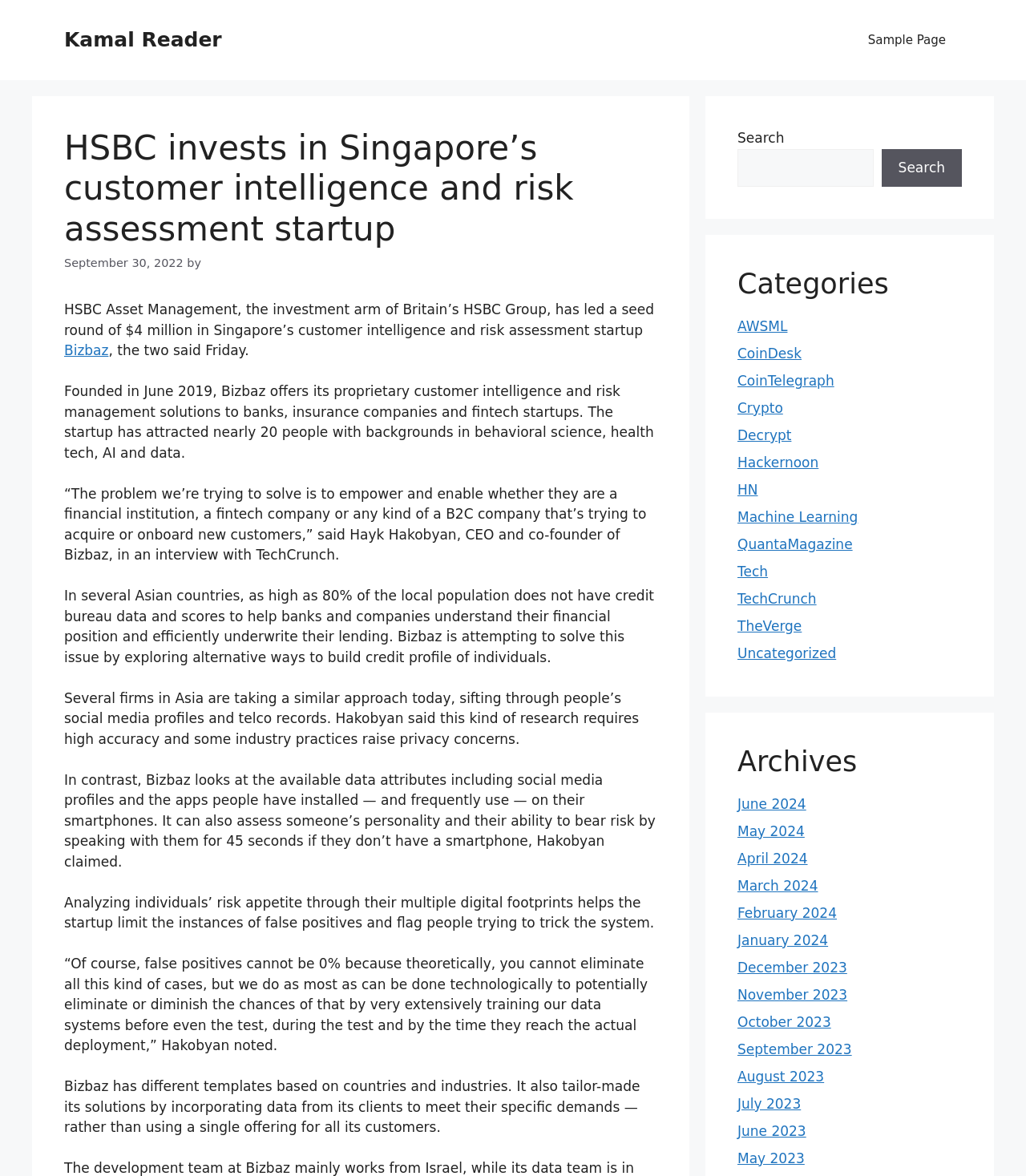Find the bounding box coordinates of the element's region that should be clicked in order to follow the given instruction: "Go to the Sample Page". The coordinates should consist of four float numbers between 0 and 1, i.e., [left, top, right, bottom].

[0.83, 0.014, 0.938, 0.055]